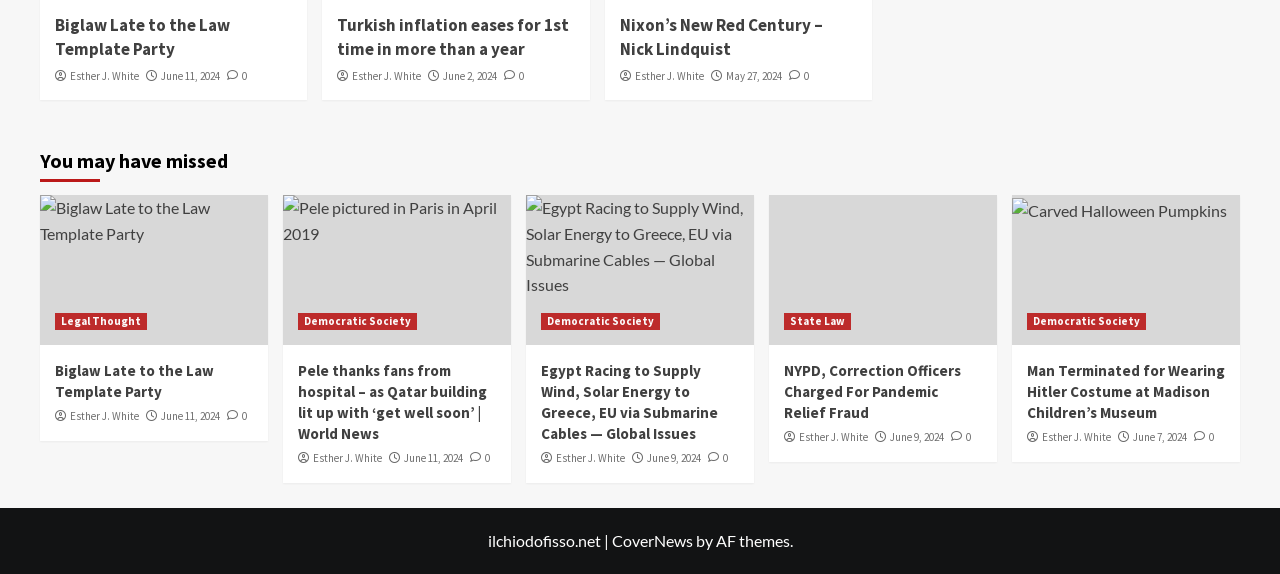Please study the image and answer the question comprehensively:
What is the category of the fourth article?

The category of the fourth article can be found in the link element with the text 'Democratic Society'. This element is located below the figure element with the image 'Pele pictured in Paris in April 2019' and has a bounding box coordinate of [0.233, 0.546, 0.326, 0.576].